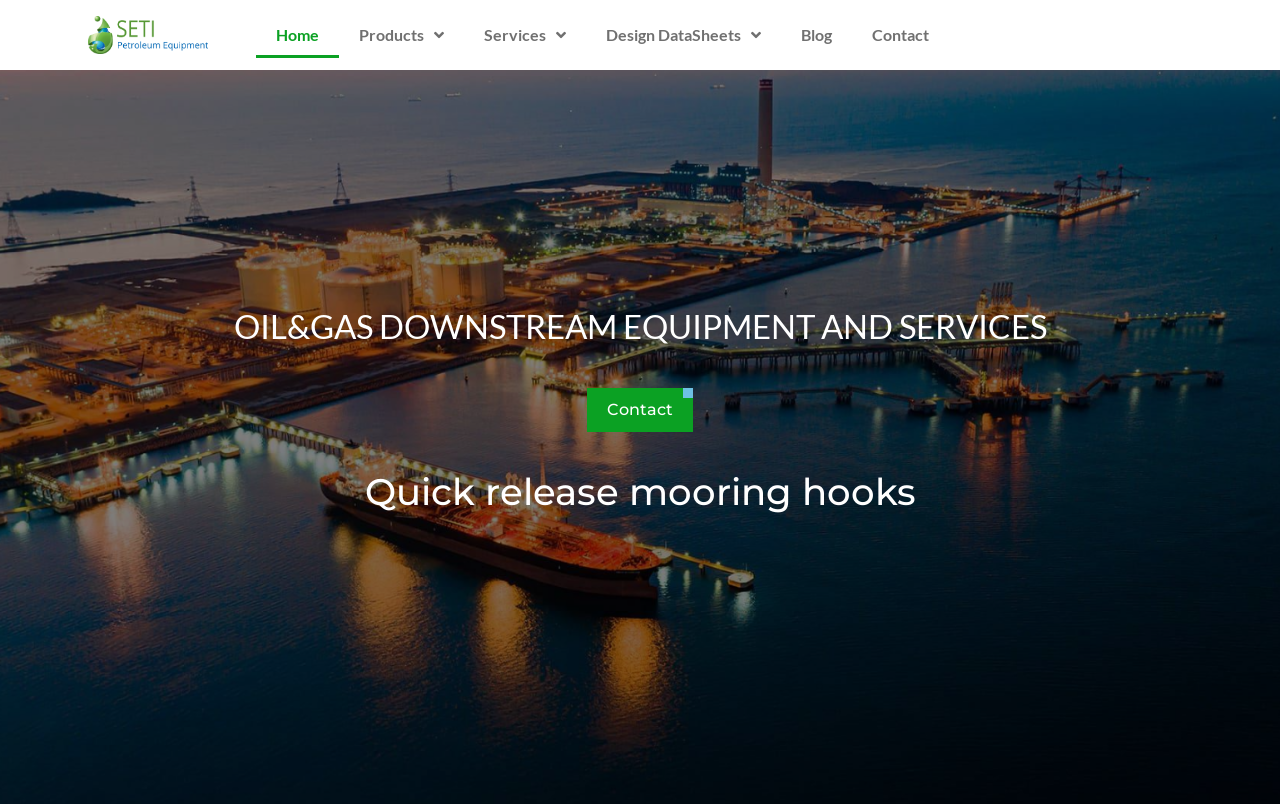What is the second main menu item?
Provide an in-depth and detailed explanation in response to the question.

I looked at the link elements with the 'hasPopup: menu' property and found the second one, which has the text 'Products'.